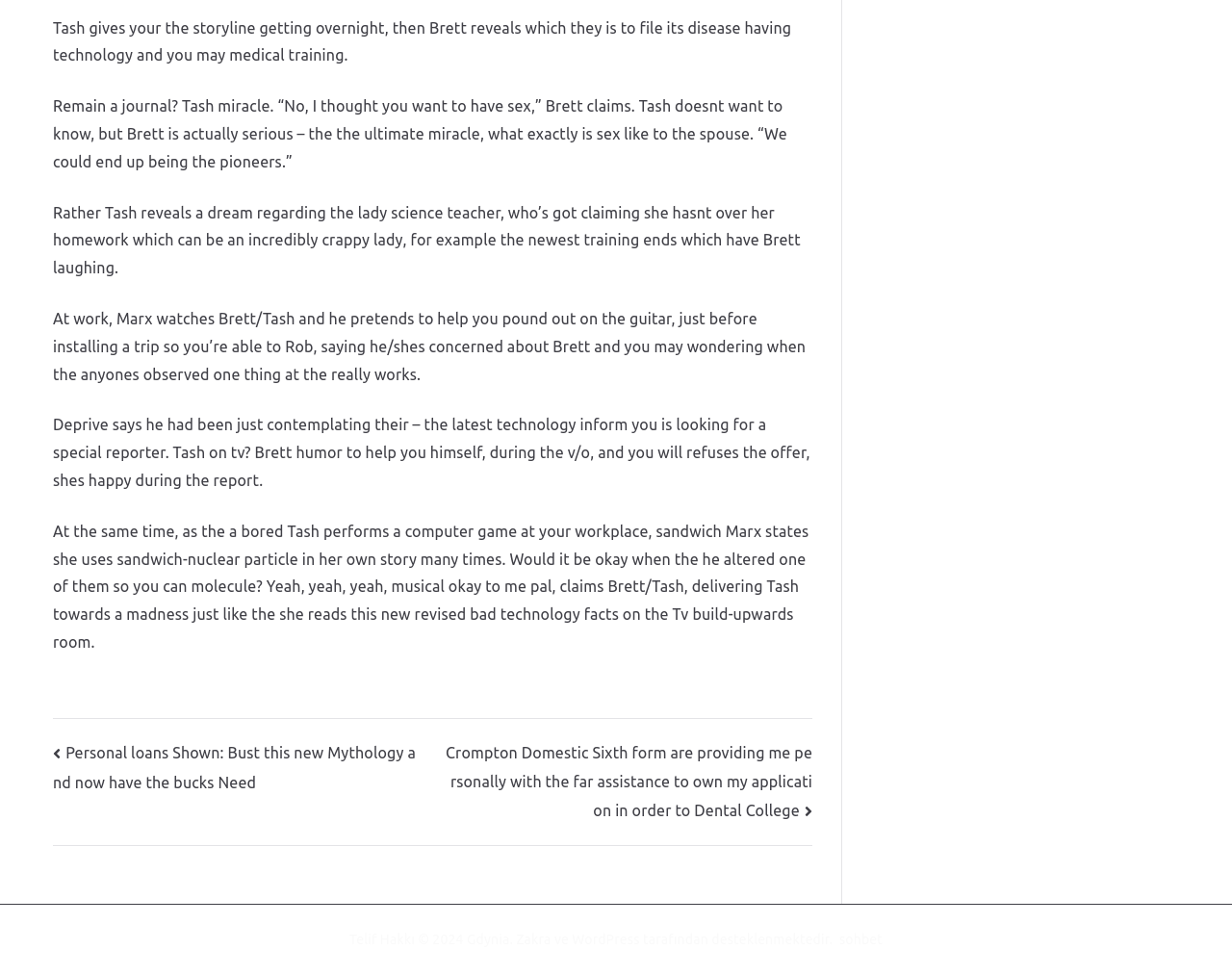Please provide a one-word or phrase answer to the question: 
How many links are in the navigation section?

2